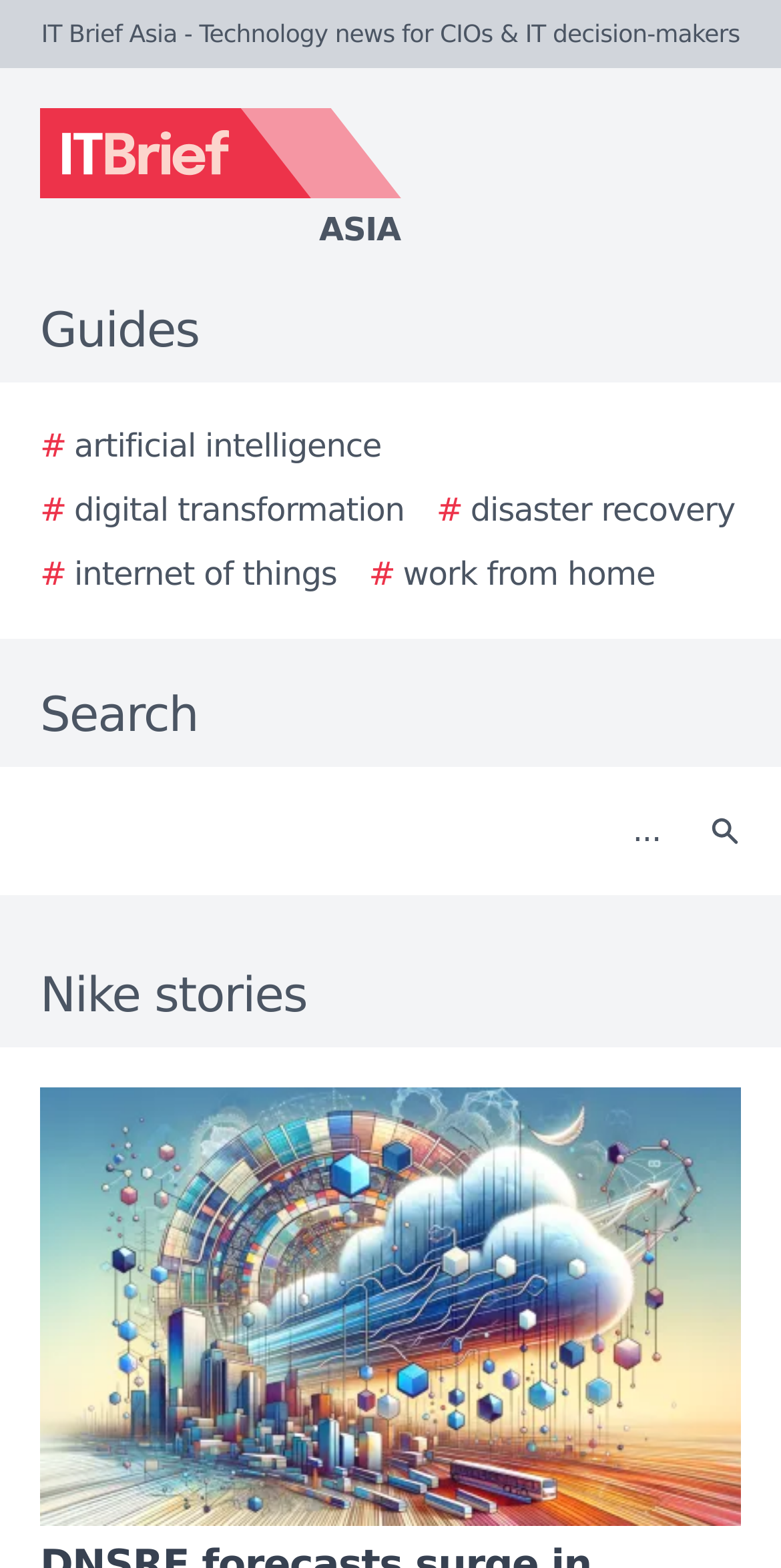Extract the bounding box coordinates of the UI element described: "# artificial intelligence". Provide the coordinates in the format [left, top, right, bottom] with values ranging from 0 to 1.

[0.051, 0.269, 0.488, 0.3]